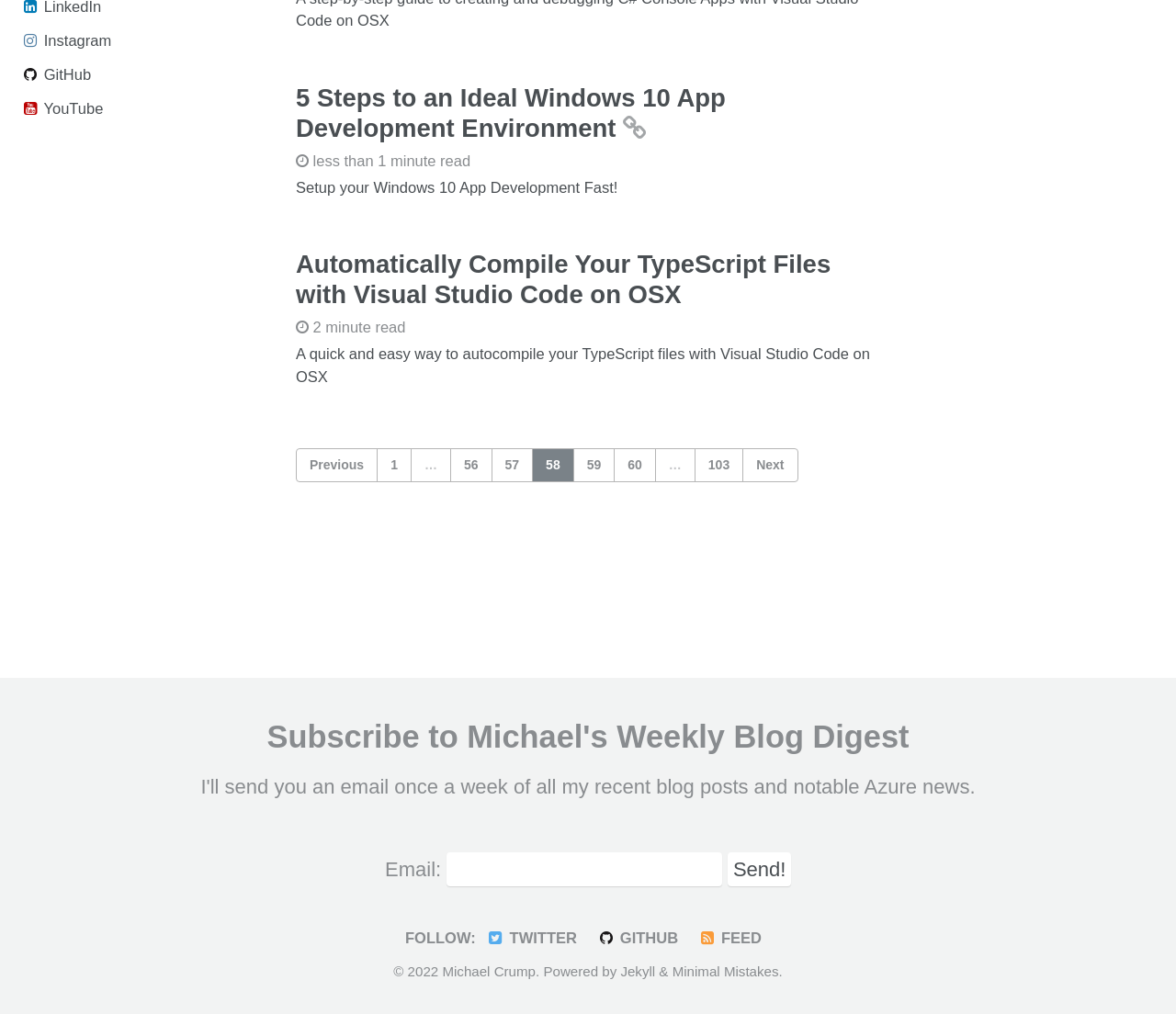Given the description "Minimal Mistakes", provide the bounding box coordinates of the corresponding UI element.

[0.572, 0.951, 0.662, 0.966]